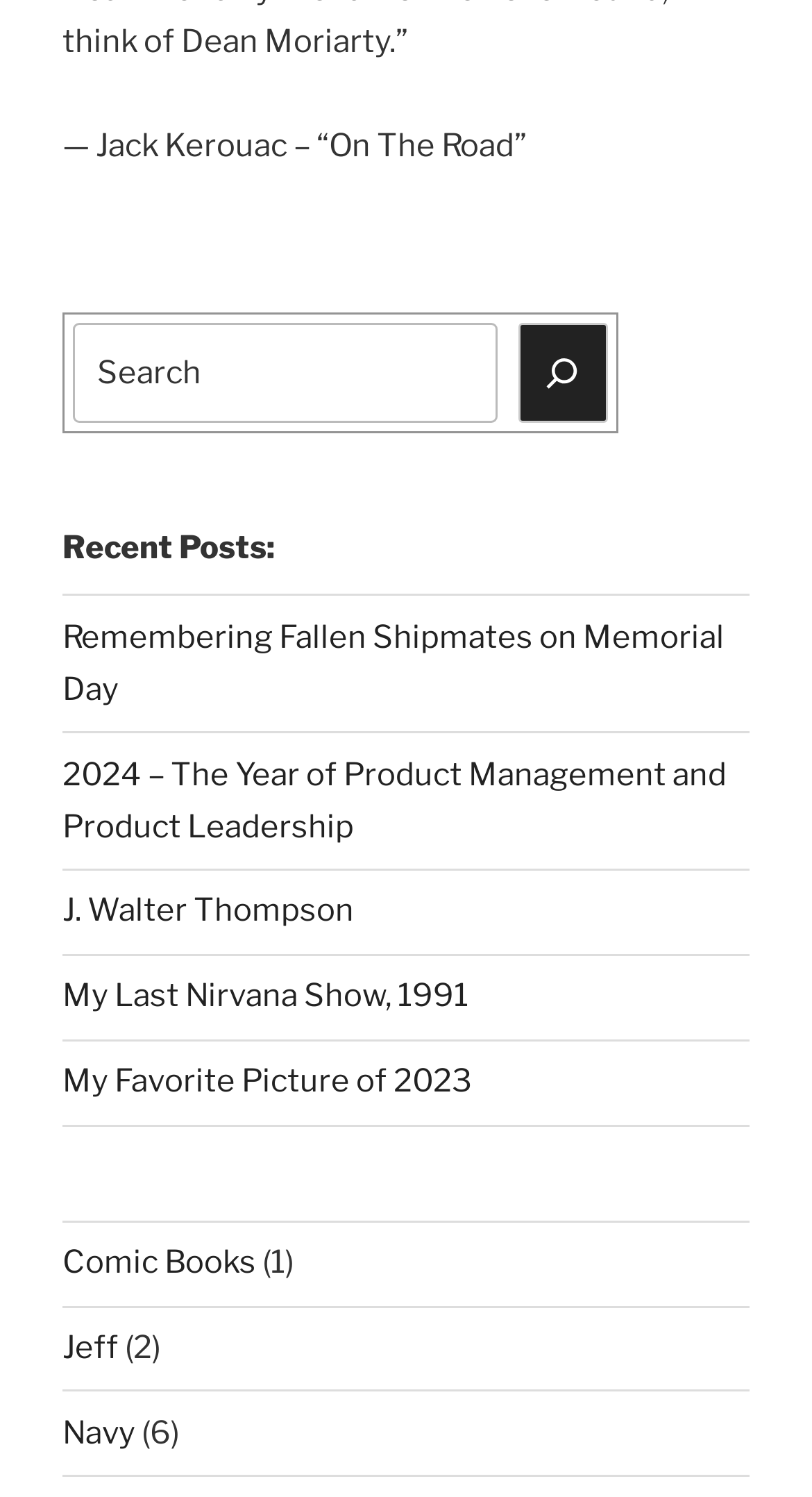Utilize the information from the image to answer the question in detail:
What is the name of the author of the blog?

The name of the author of the blog is 'Jeff', as indicated by the link element with the text 'Jeff'.